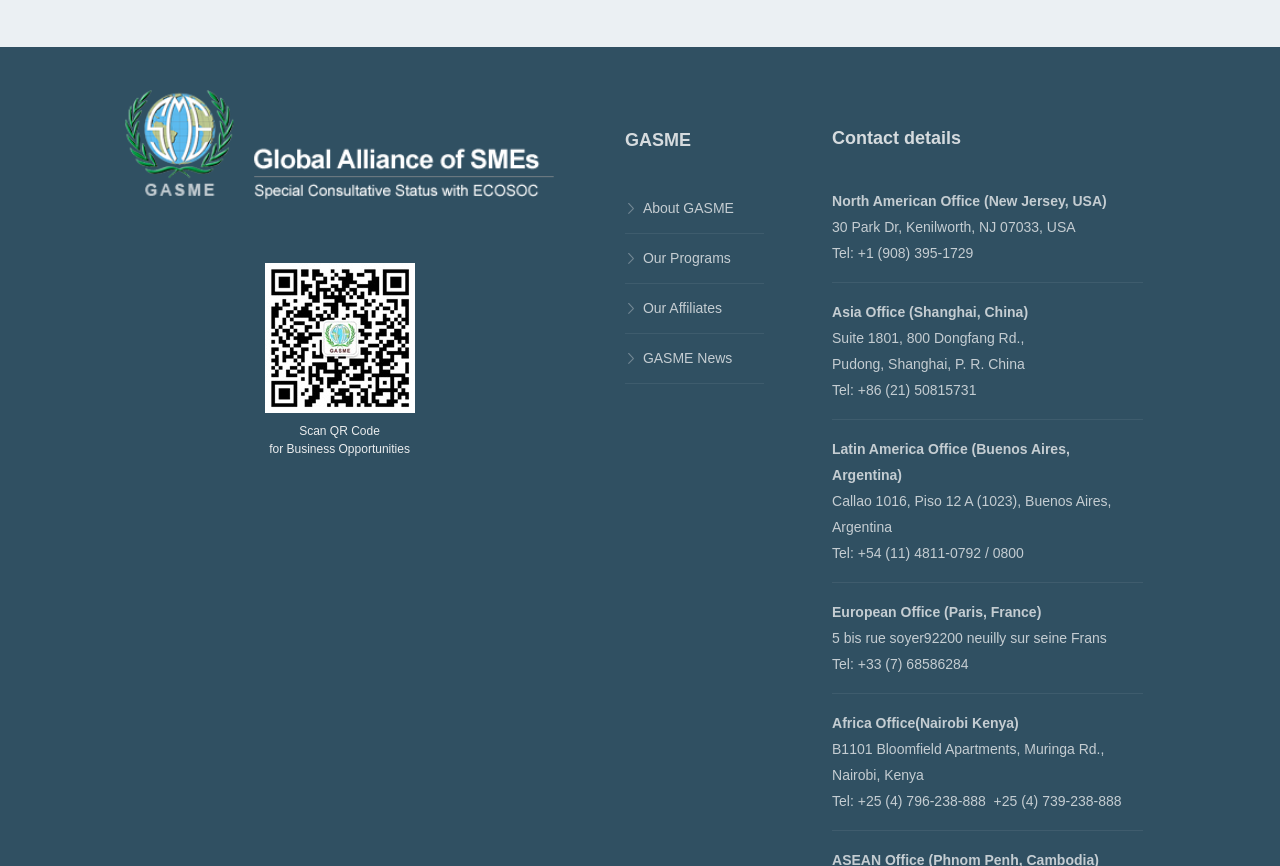What is the purpose of the QR code?
Please give a detailed answer to the question using the information shown in the image.

The purpose of the QR code is to scan for business opportunities, as indicated by the static text 'Scan QR Code for Business Opportunities' near the image of the QR code.